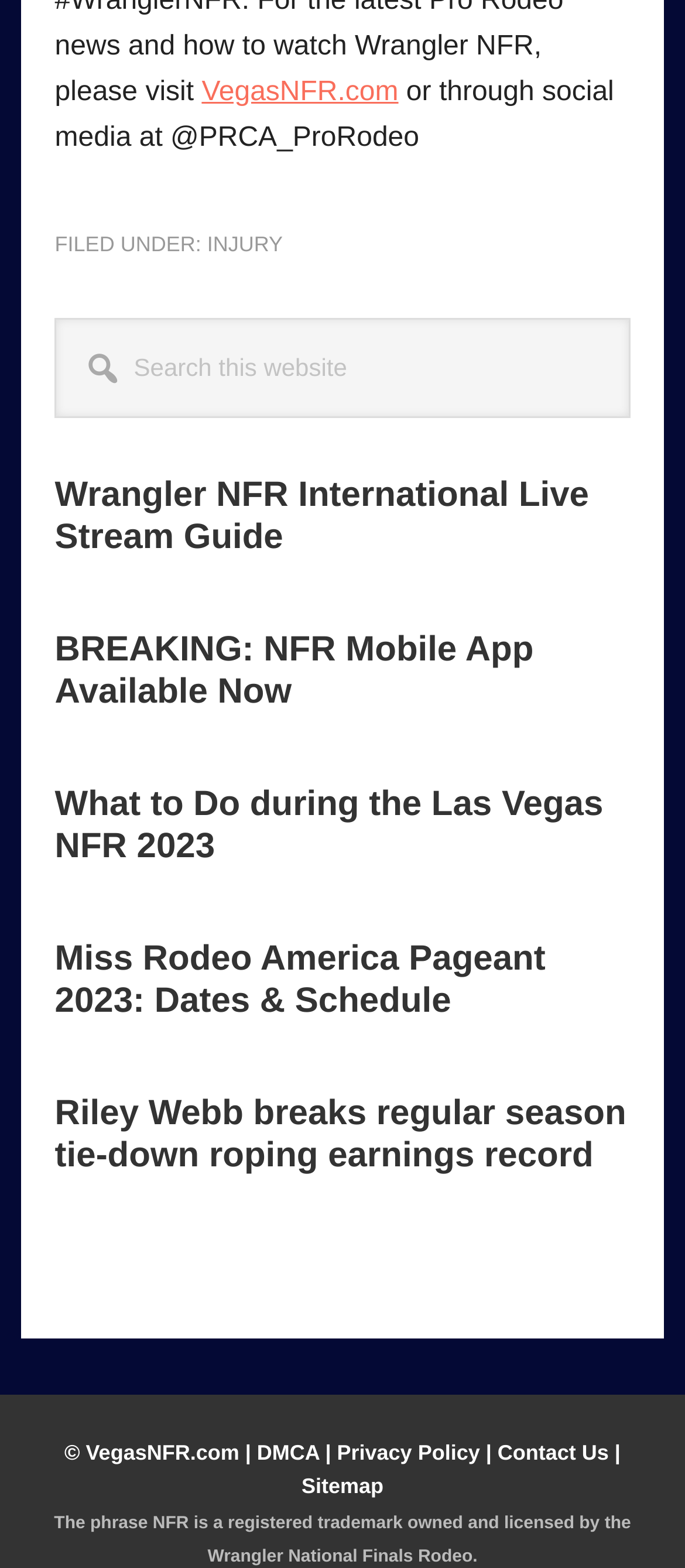Could you indicate the bounding box coordinates of the region to click in order to complete this instruction: "Register for the challenge".

None